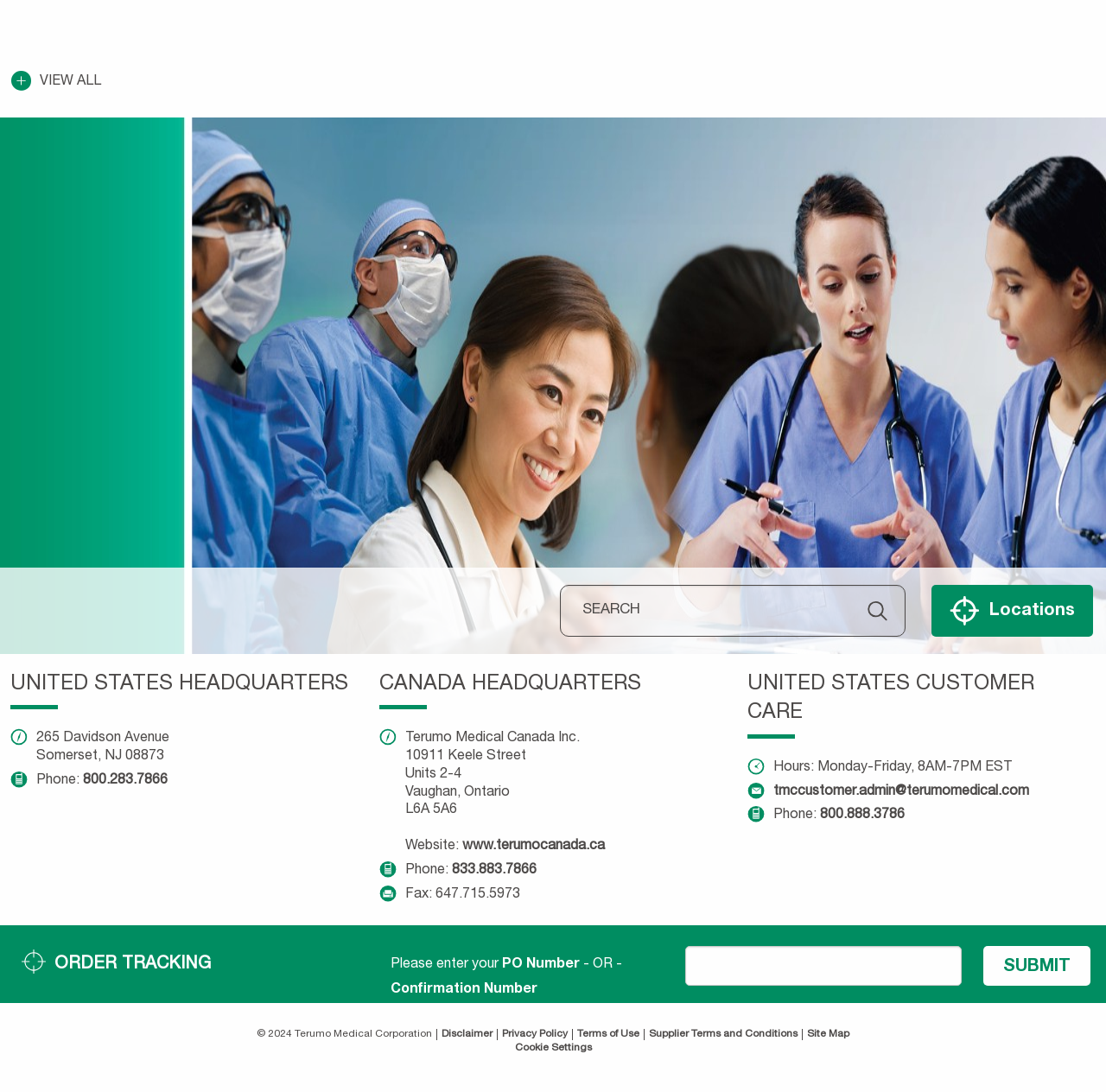Please find the bounding box coordinates of the element that must be clicked to perform the given instruction: "View locations". The coordinates should be four float numbers from 0 to 1, i.e., [left, top, right, bottom].

[0.842, 0.535, 0.988, 0.583]